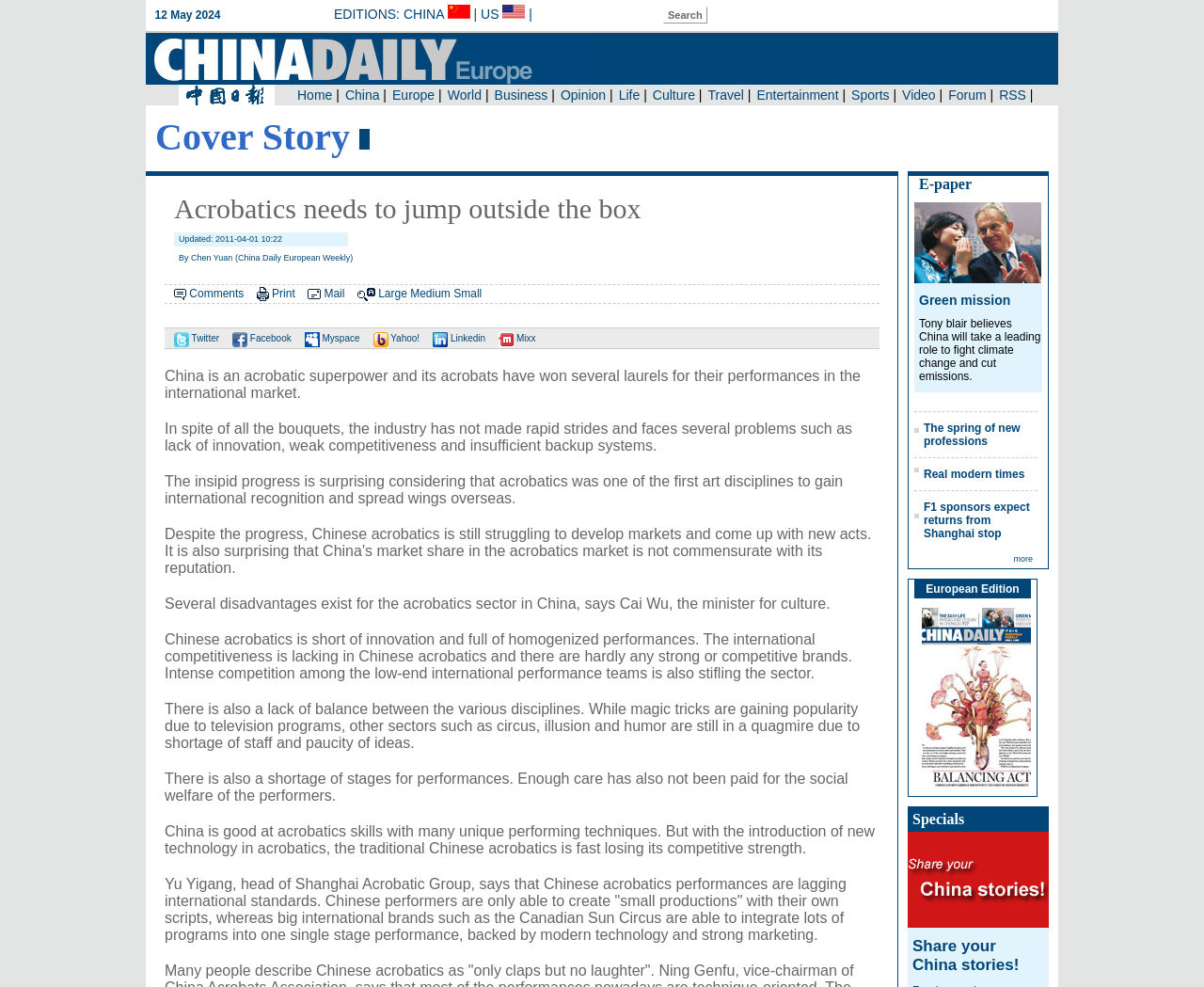Find the bounding box coordinates for the area you need to click to carry out the instruction: "Click the 'Share your China stories!' link". The coordinates should be four float numbers between 0 and 1, indicated as [left, top, right, bottom].

[0.758, 0.949, 0.846, 0.987]